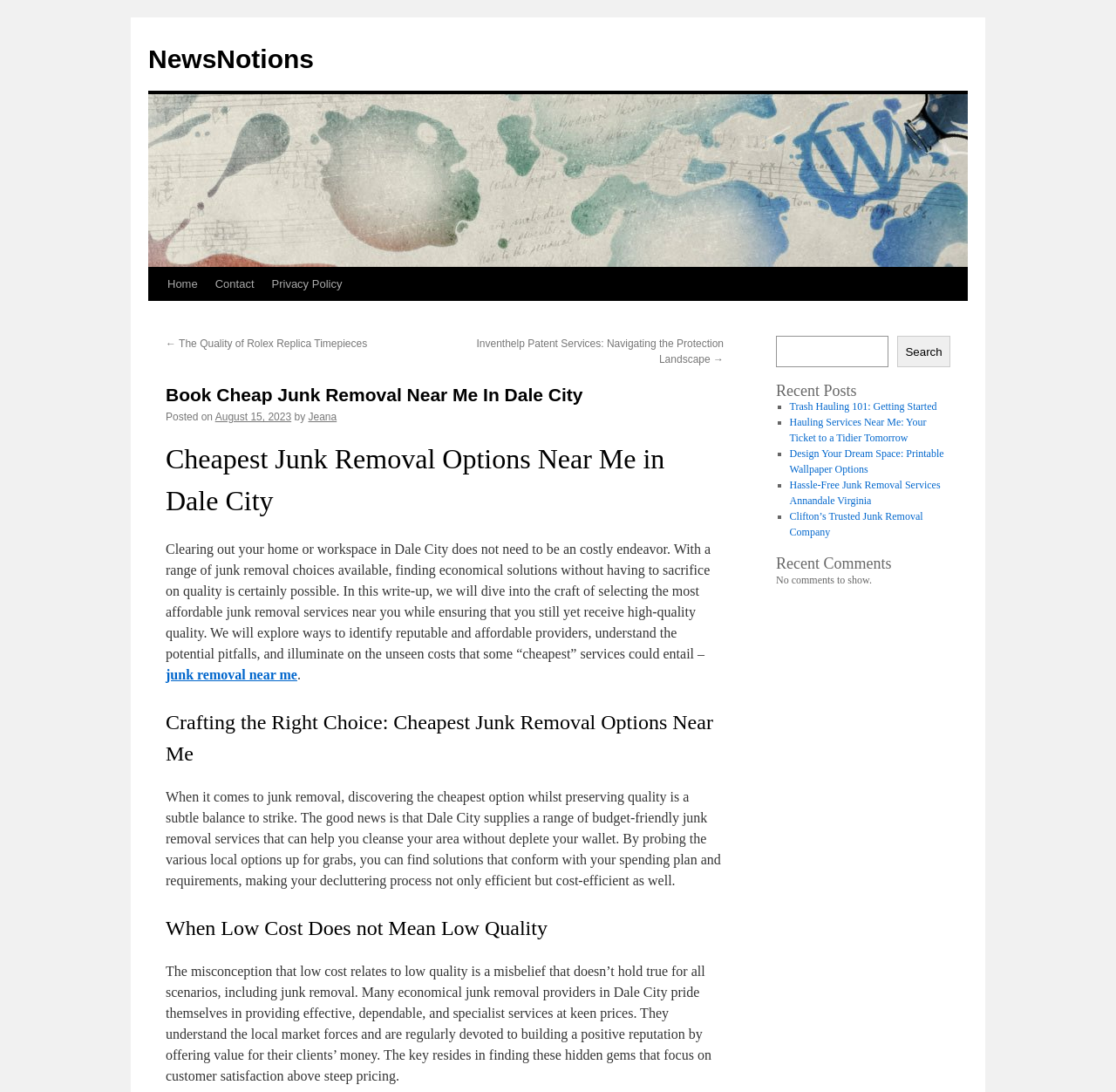Extract the bounding box coordinates of the UI element described: "Privacy Policy". Provide the coordinates in the format [left, top, right, bottom] with values ranging from 0 to 1.

[0.236, 0.245, 0.314, 0.276]